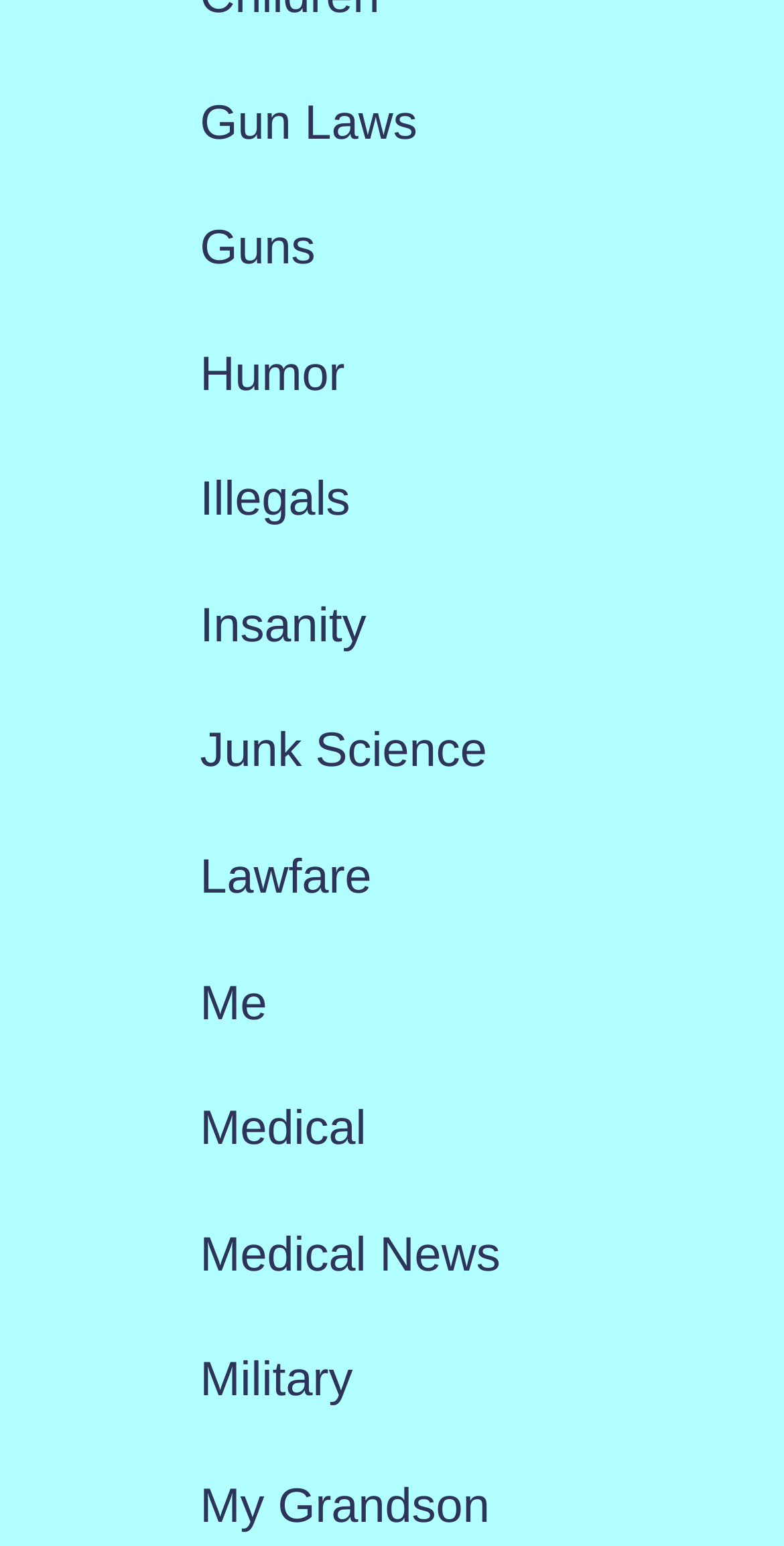Bounding box coordinates are specified in the format (top-left x, top-left y, bottom-right x, bottom-right y). All values are floating point numbers bounded between 0 and 1. Please provide the bounding box coordinate of the region this sentence describes: Humor

[0.255, 0.225, 0.44, 0.26]